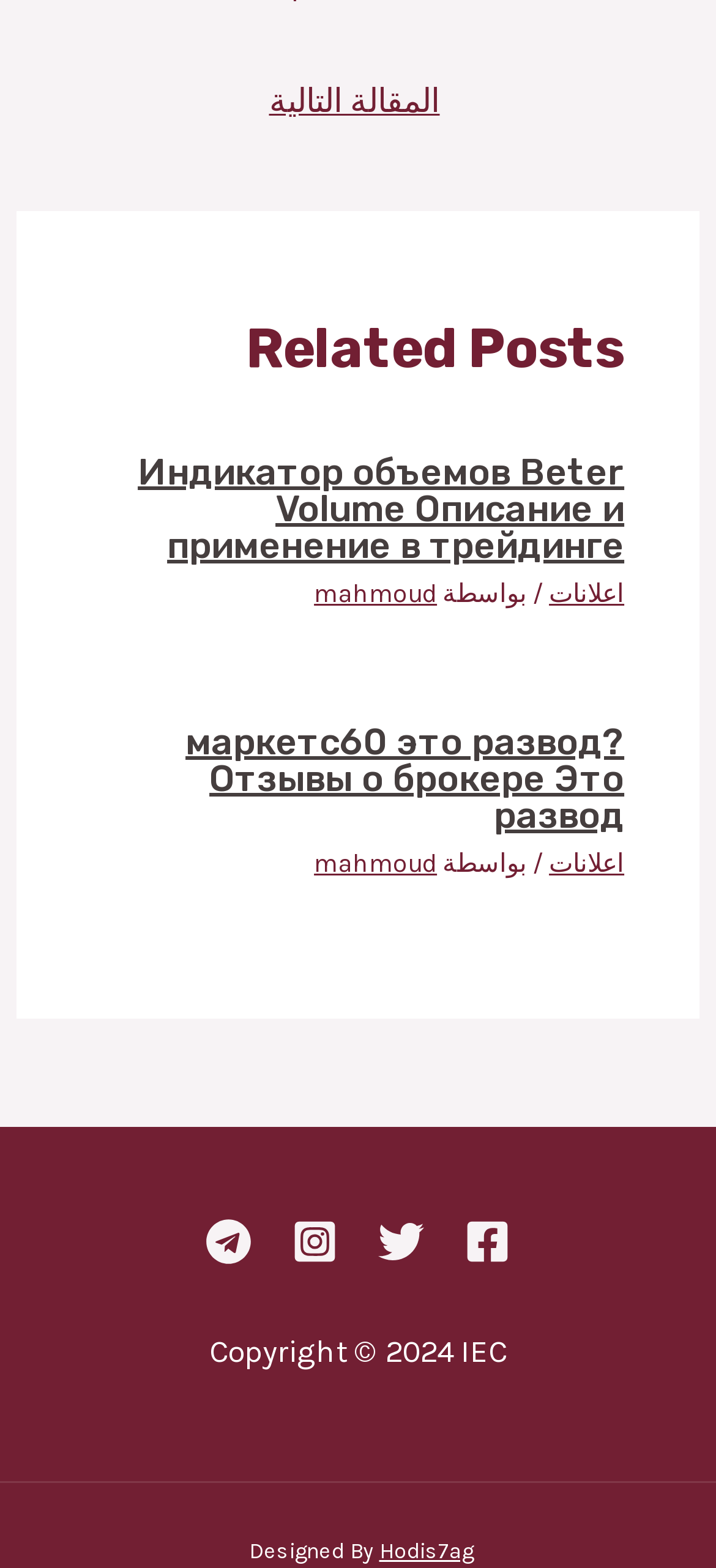Respond to the question below with a single word or phrase:
Who designed the webpage?

Hodis7ag